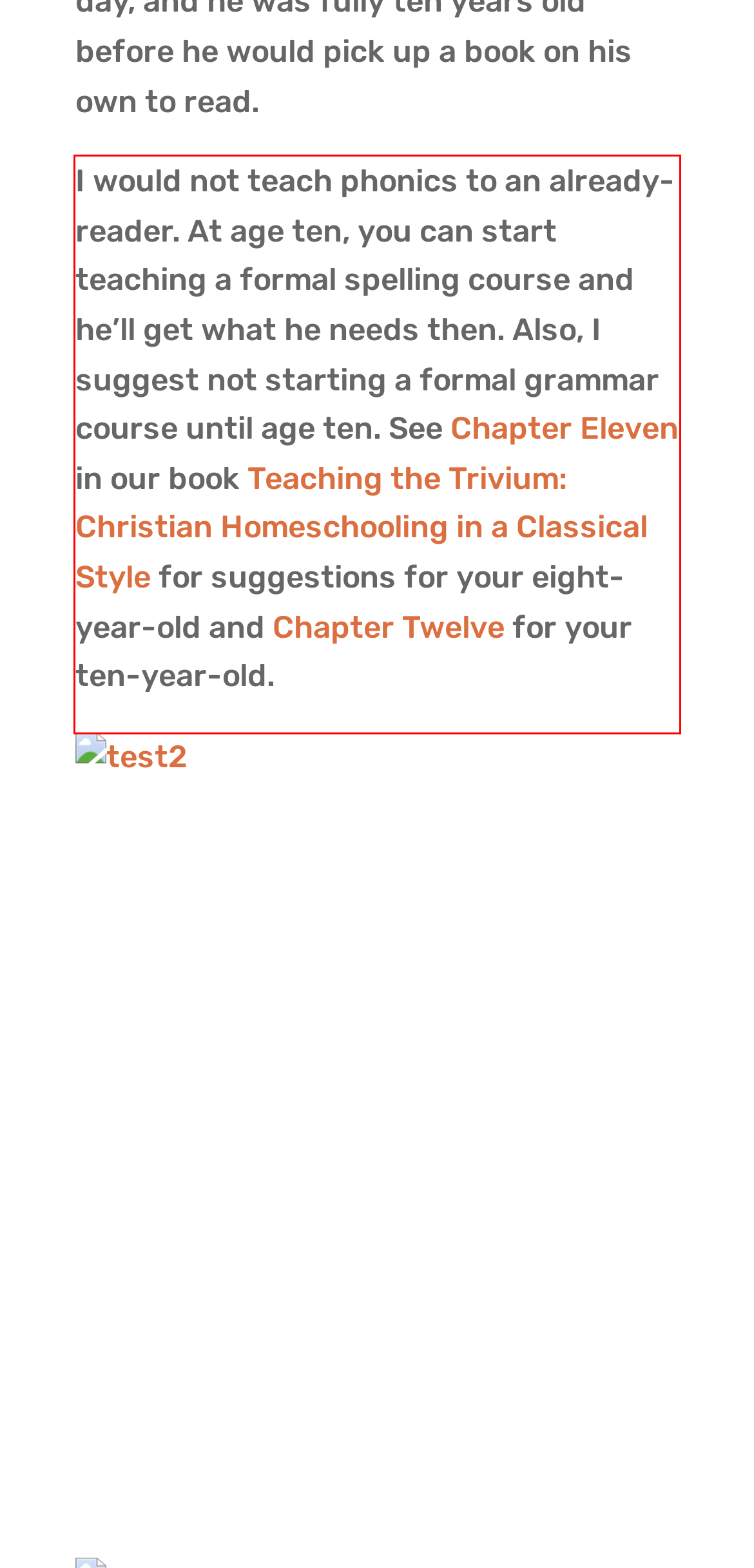Review the webpage screenshot provided, and perform OCR to extract the text from the red bounding box.

I would not teach phonics to an already-reader. At age ten, you can start teaching a formal spelling course and he’ll get what he needs then. Also, I suggest not starting a formal grammar course until age ten. See Chapter Eleven in our book Teaching the Trivium: Christian Homeschooling in a Classical Style for suggestions for your eight-year-old and Chapter Twelve for your ten-year-old.